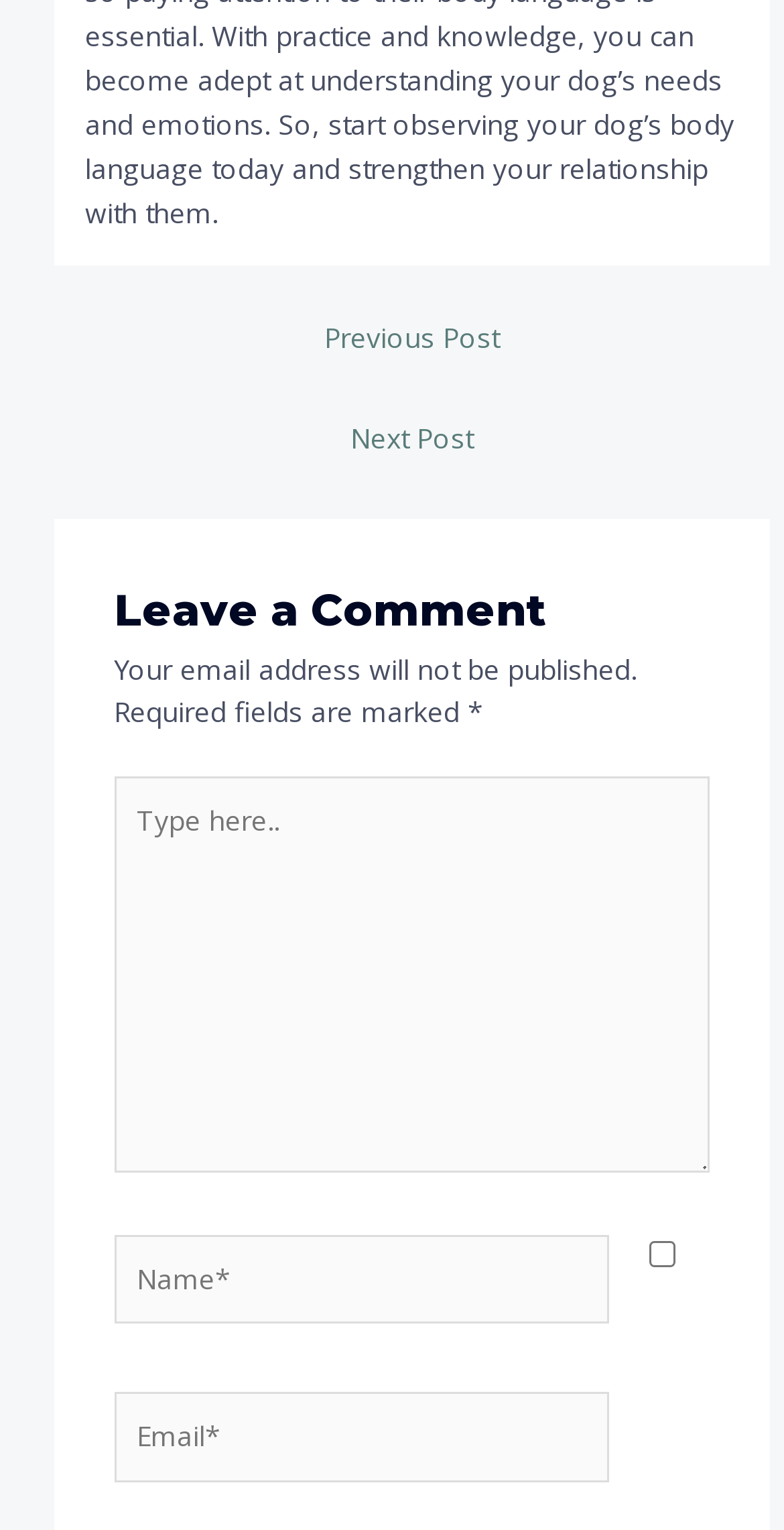By analyzing the image, answer the following question with a detailed response: How many text boxes are there in the form?

There are three text boxes in the form: one for typing a comment, one for entering a name, and one for entering an email.